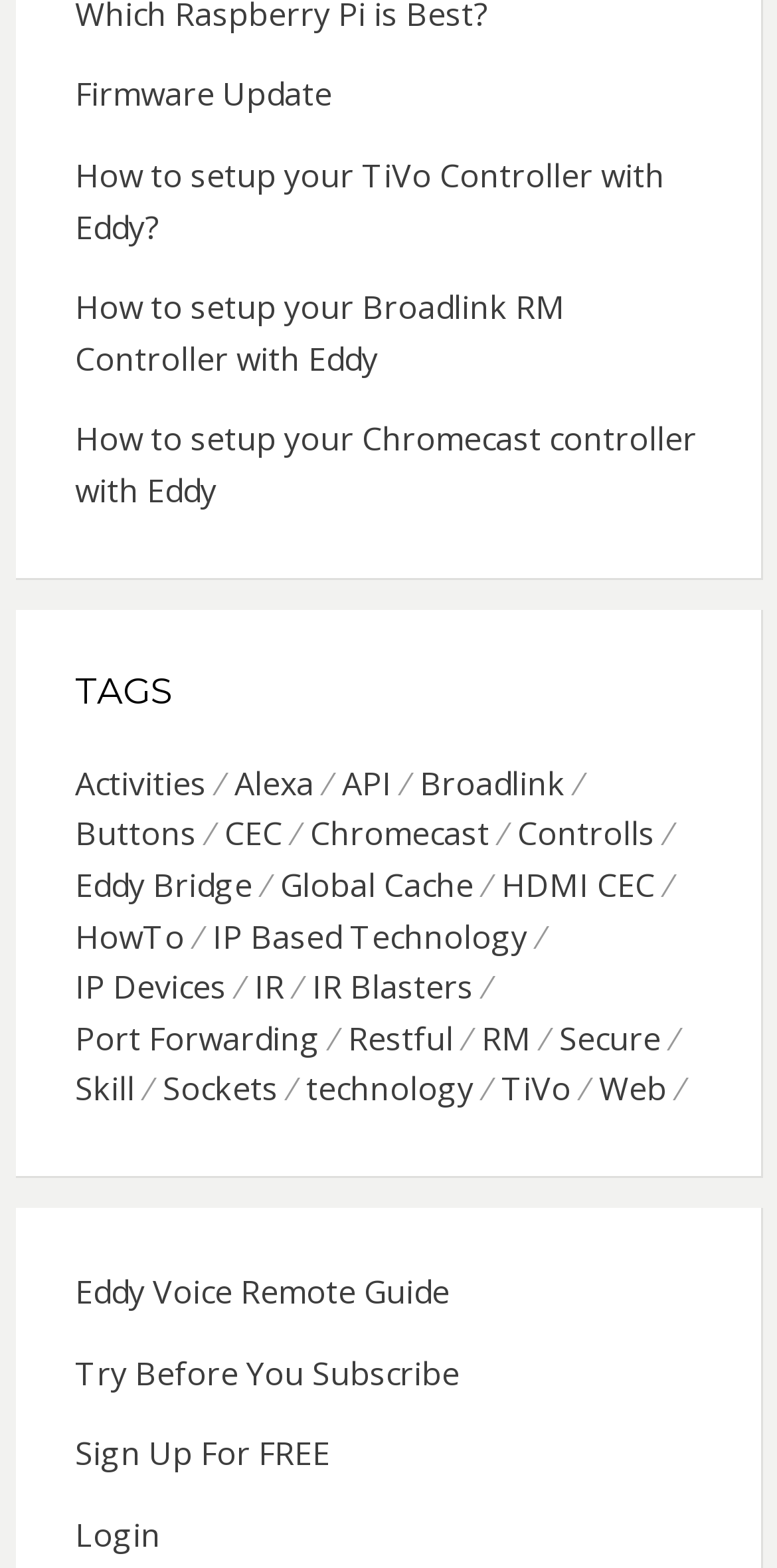Please use the details from the image to answer the following question comprehensively:
What is the last link on the webpage?

The last link on the webpage is 'Login' which is located at the bottom left corner of the webpage with a bounding box coordinate of [0.096, 0.965, 0.206, 0.993].